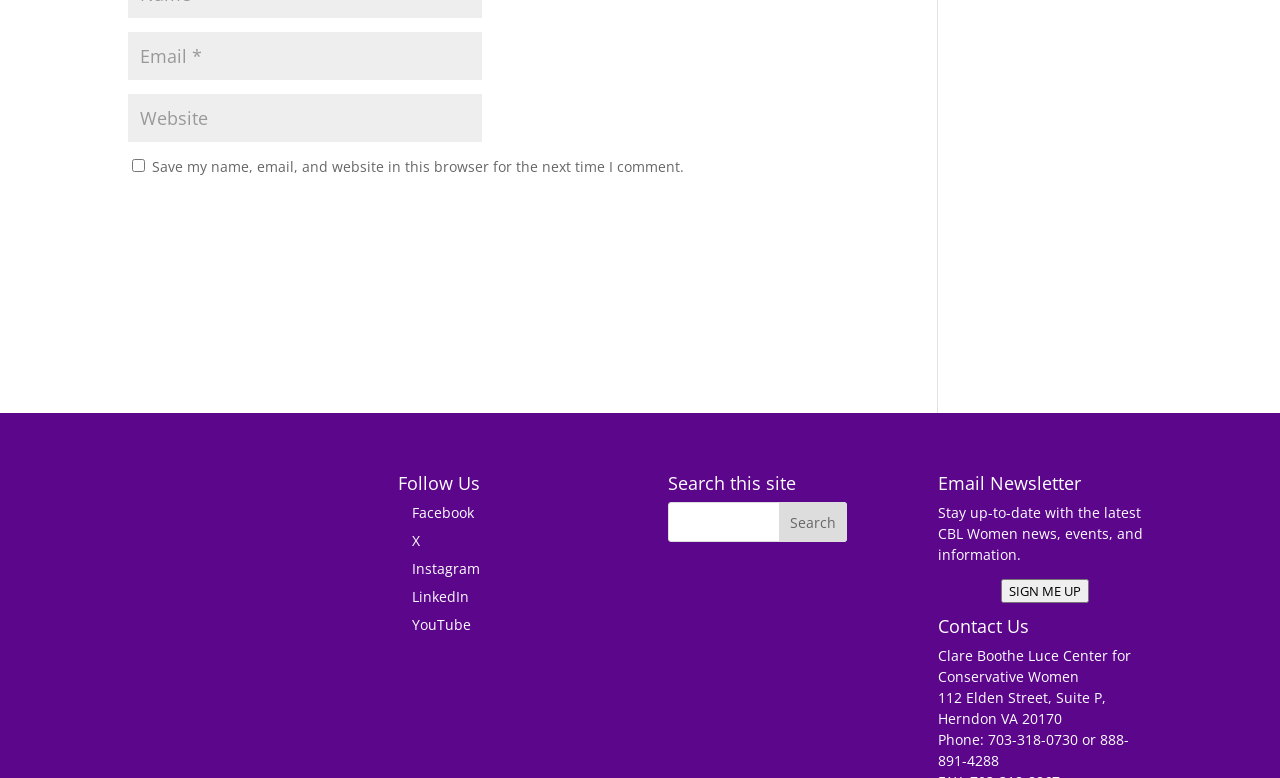Provide the bounding box coordinates of the area you need to click to execute the following instruction: "Follow us on Facebook".

[0.322, 0.647, 0.37, 0.671]